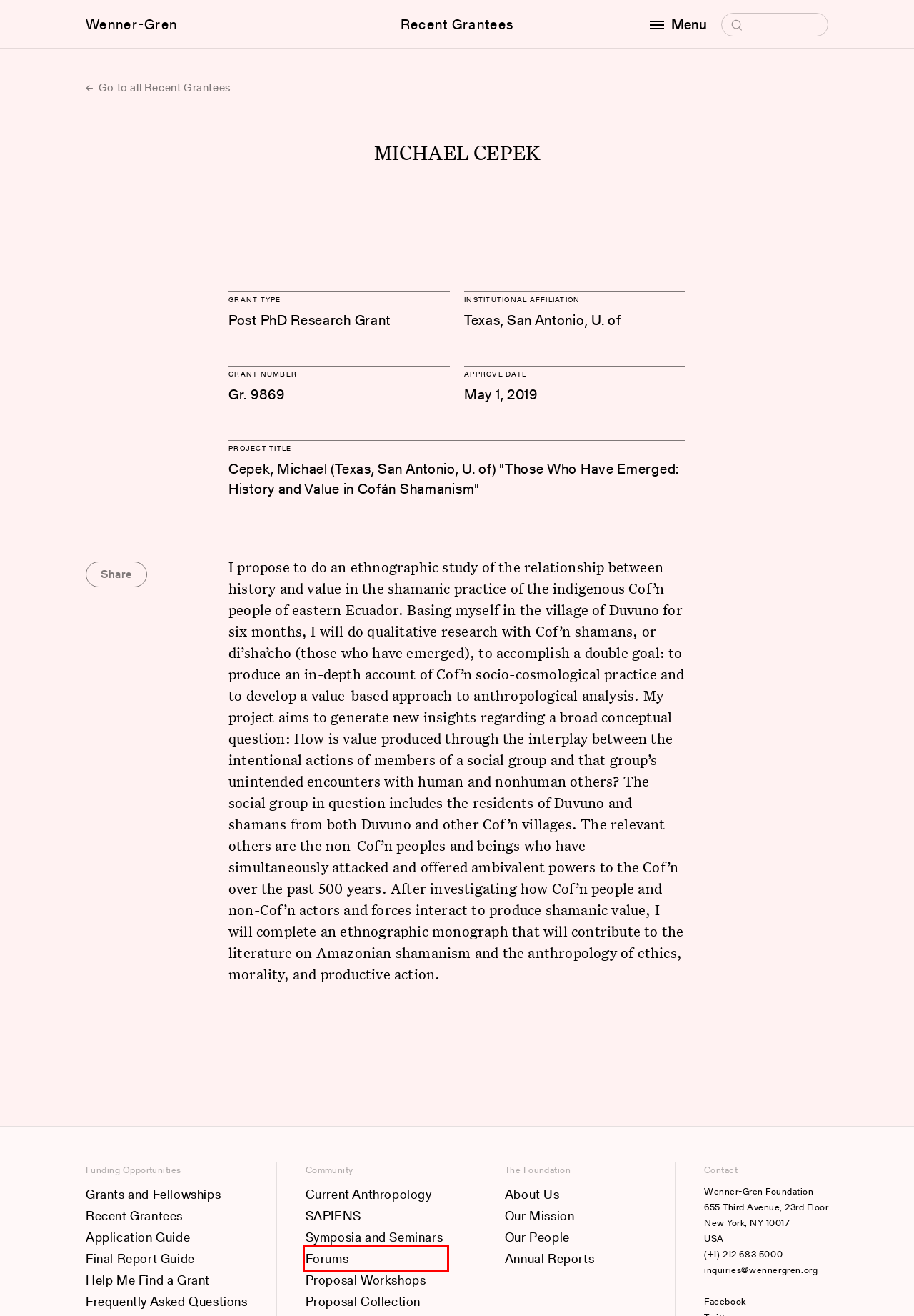Evaluate the webpage screenshot and identify the element within the red bounding box. Select the webpage description that best fits the new webpage after clicking the highlighted element. Here are the candidates:
A. Proposal Workshops | Wenner-Gren Foundation
B. Frequently Asked Questions | Wenner-Gren Foundation
C. Forums | Wenner-Gren Foundation
D. Final Report Guide | Wenner-Gren Foundation
E. Events in Anthropology | Wenner-Gren Foundation
F. About Us | Wenner-Gren Foundation
G. Current Anthropology | Wenner-Gren Foundation
H. Recent Grantees | Wenner-Gren Foundation

C